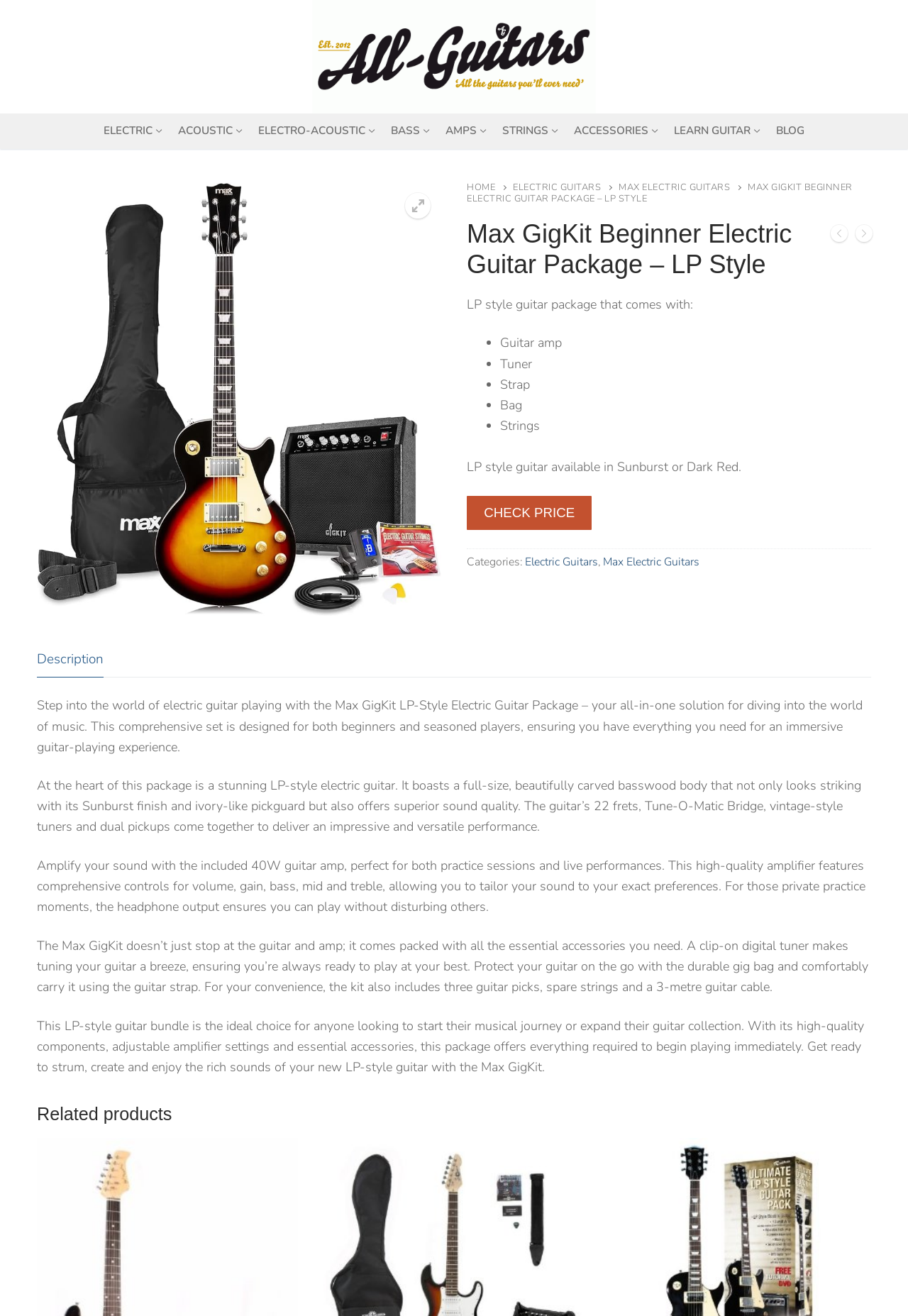Please identify the bounding box coordinates of the element I should click to complete this instruction: 'Click on Electric guitars'. The coordinates should be given as four float numbers between 0 and 1, like this: [left, top, right, bottom].

[0.162, 0.149, 0.838, 0.175]